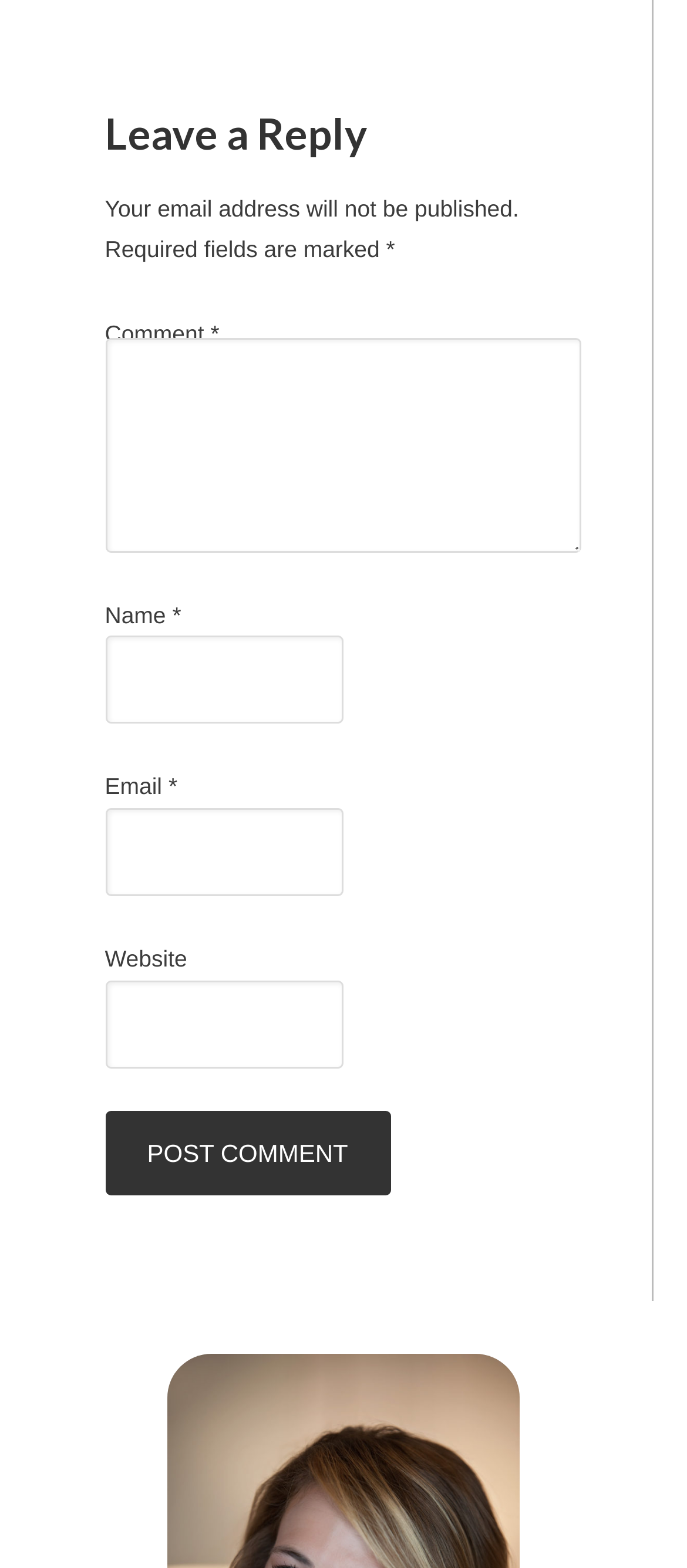Given the webpage screenshot and the description, determine the bounding box coordinates (top-left x, top-left y, bottom-right x, bottom-right y) that define the location of the UI element matching this description: parent_node: Website name="url"

[0.153, 0.625, 0.499, 0.681]